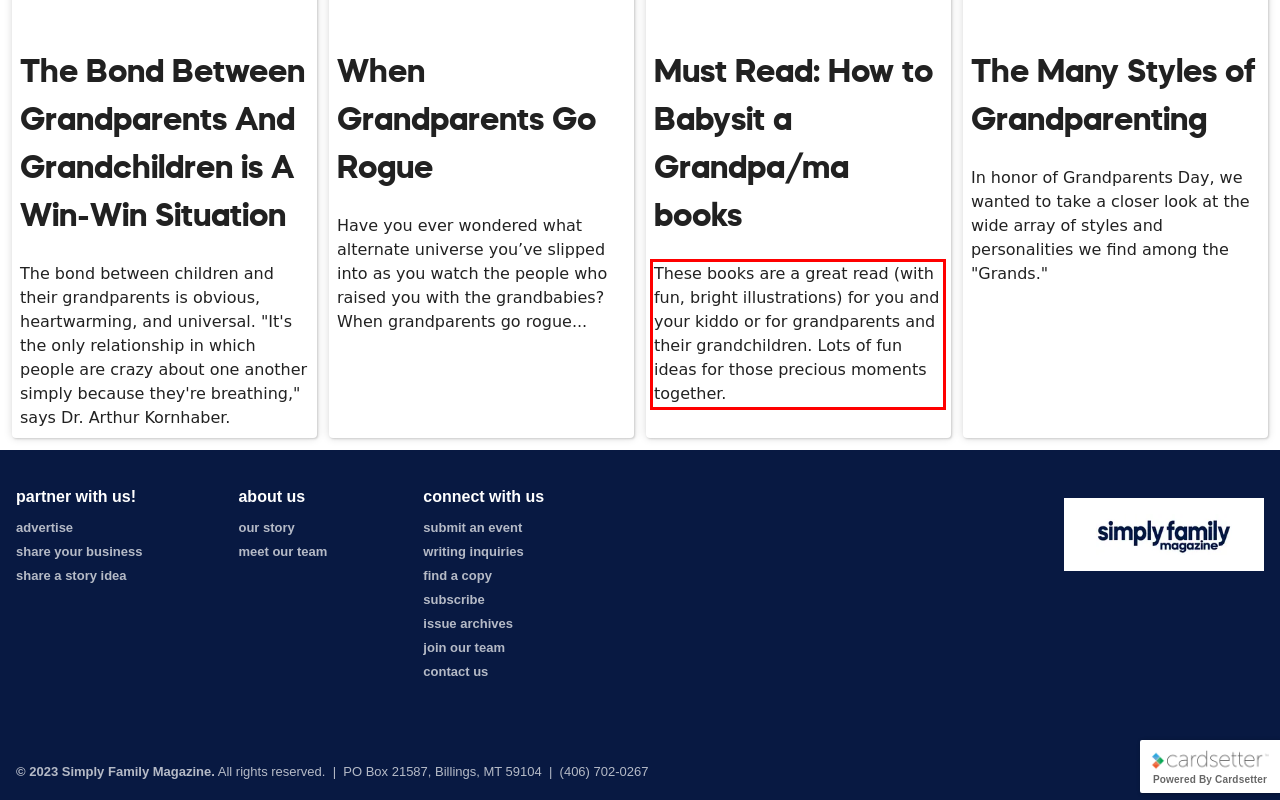Please recognize and transcribe the text located inside the red bounding box in the webpage image.

These books are a great read (with fun, bright illustrations) for you and your kiddo or for grandparents and their grandchildren. Lots of fun ideas for those precious moments together.